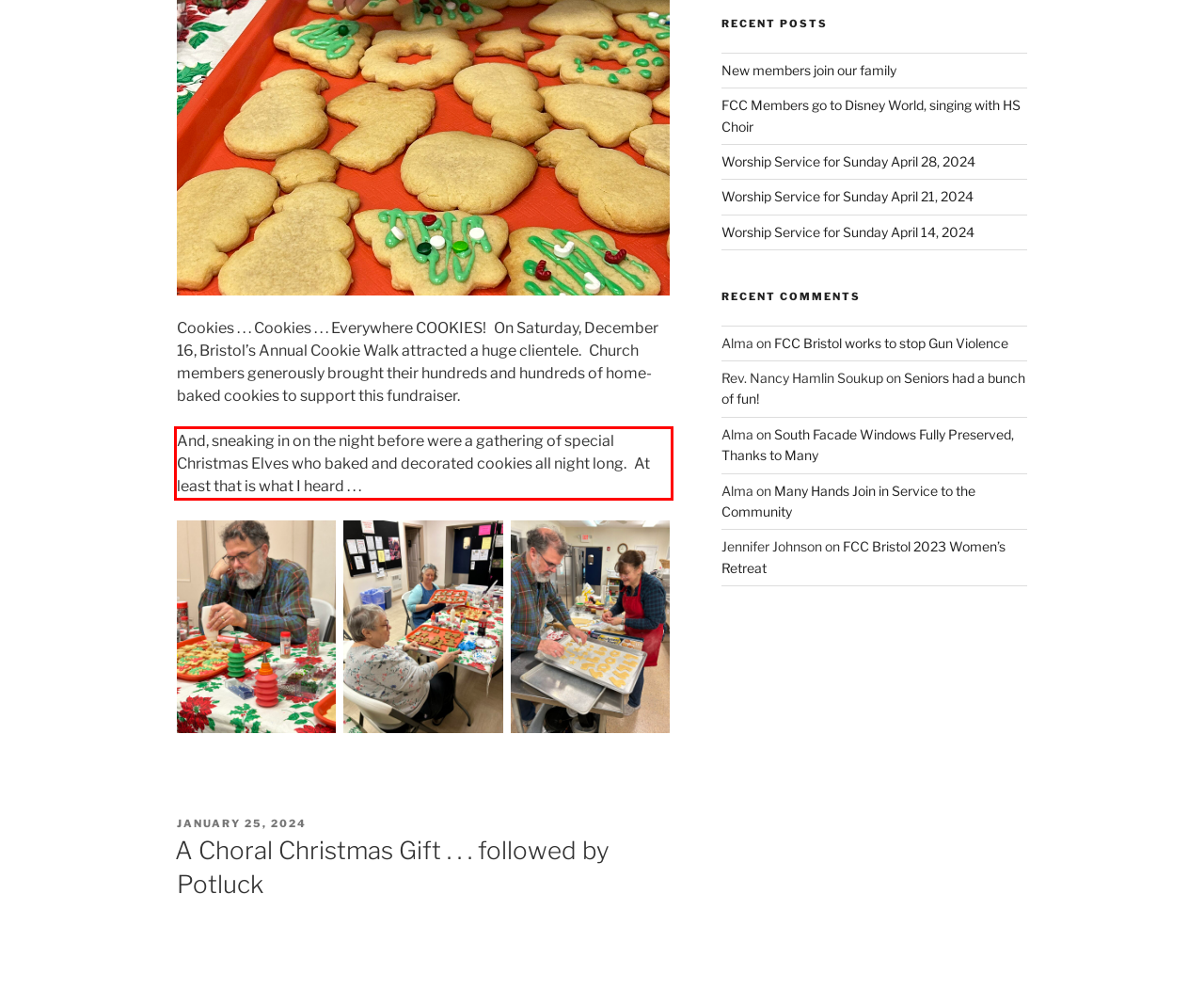Please examine the screenshot of the webpage and read the text present within the red rectangle bounding box.

And, sneaking in on the night before were a gathering of special Christmas Elves who baked and decorated cookies all night long. At least that is what I heard . . .